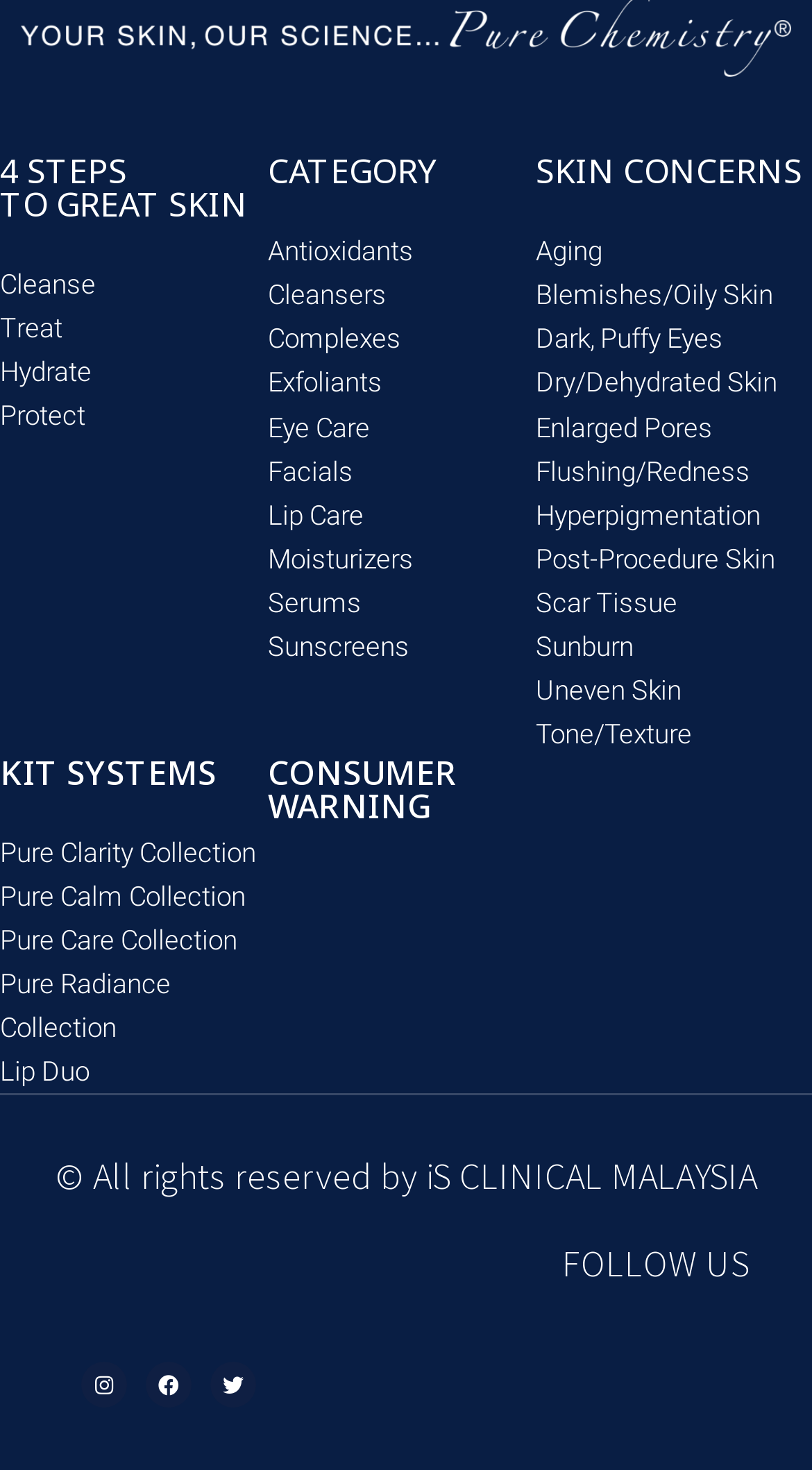Please identify the bounding box coordinates of the element I should click to complete this instruction: 'Click on 'Cleanse' to learn more about skin care'. The coordinates should be given as four float numbers between 0 and 1, like this: [left, top, right, bottom].

[0.0, 0.179, 0.33, 0.209]